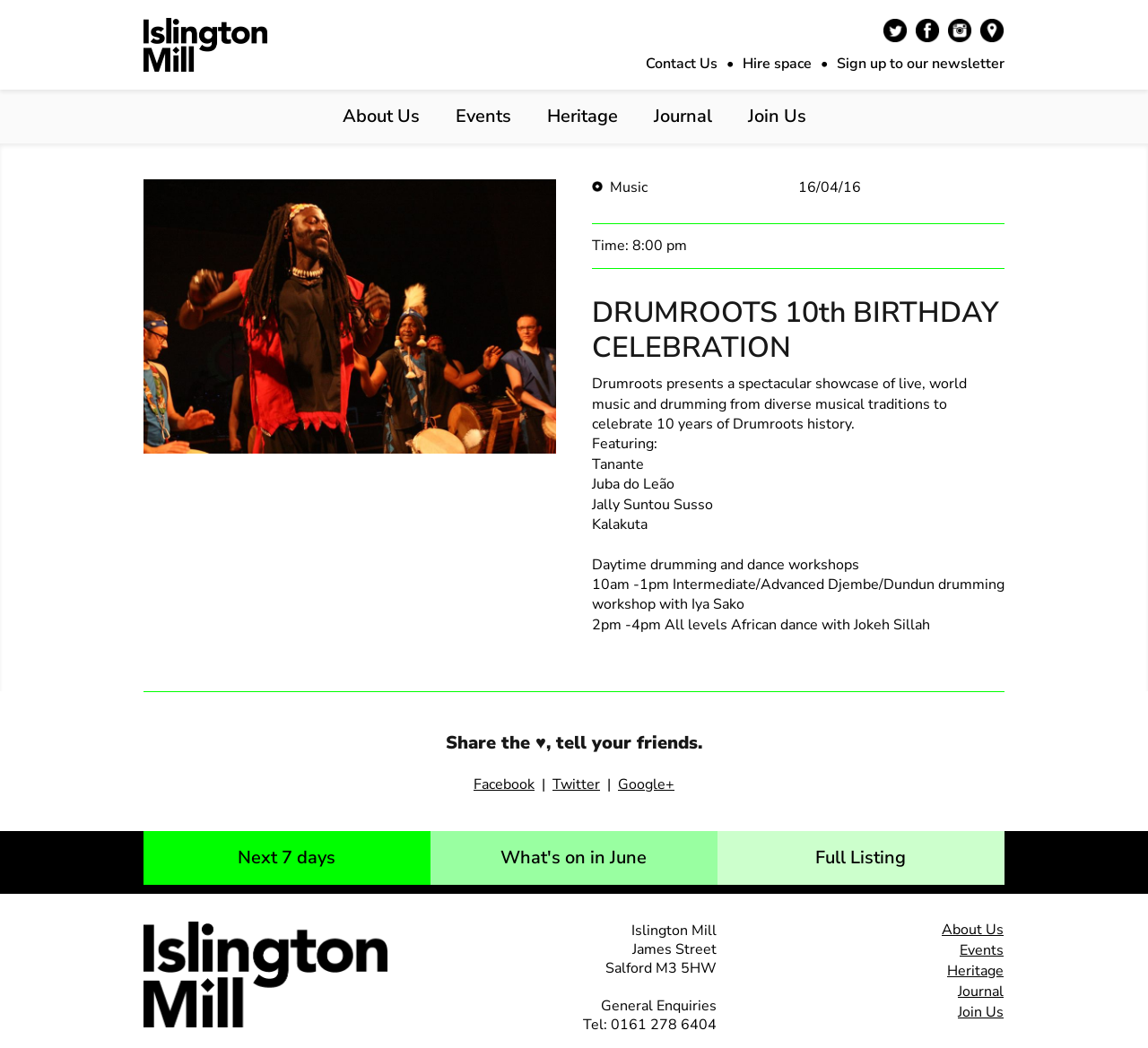From the element description Journal, predict the bounding box coordinates of the UI element. The coordinates must be specified in the format (top-left x, top-left y, bottom-right x, bottom-right y) and should be within the 0 to 1 range.

[0.834, 0.936, 0.874, 0.955]